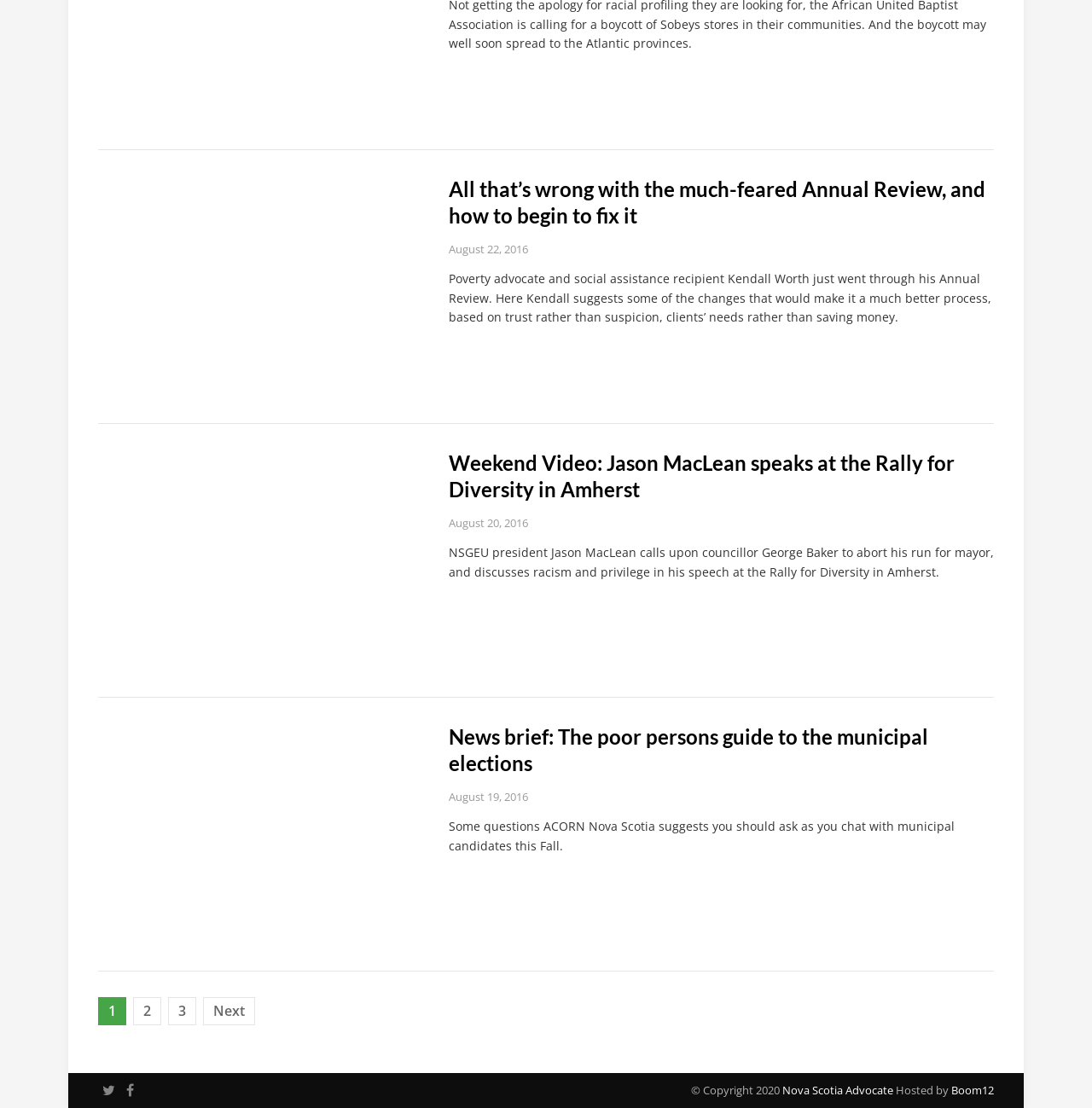When was the second article published?
Please provide a single word or phrase as your answer based on the image.

Saturday, August 20, 2016, 10:27 am